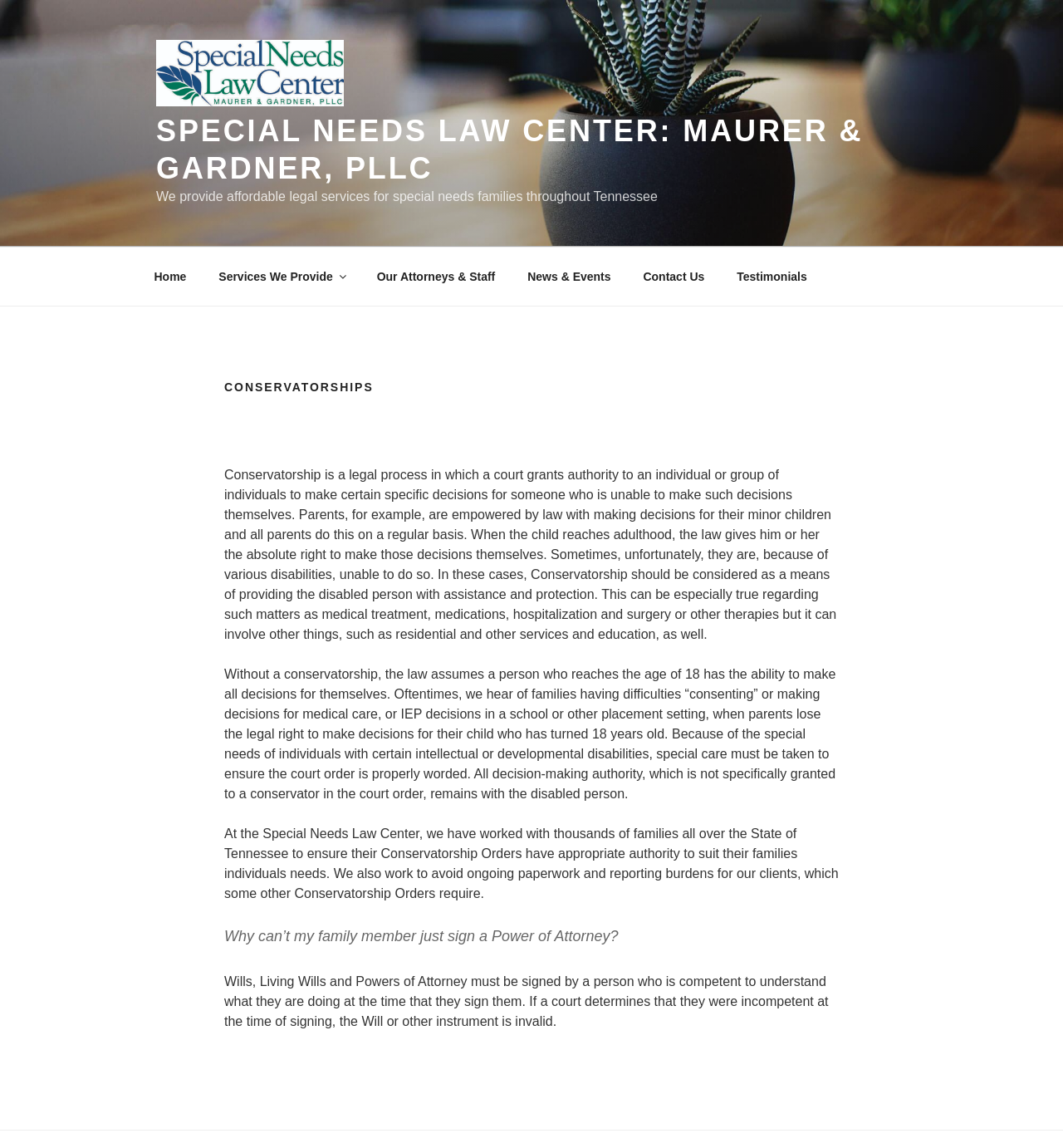Specify the bounding box coordinates for the region that must be clicked to perform the given instruction: "Click the 'Home' link".

[0.131, 0.223, 0.189, 0.259]